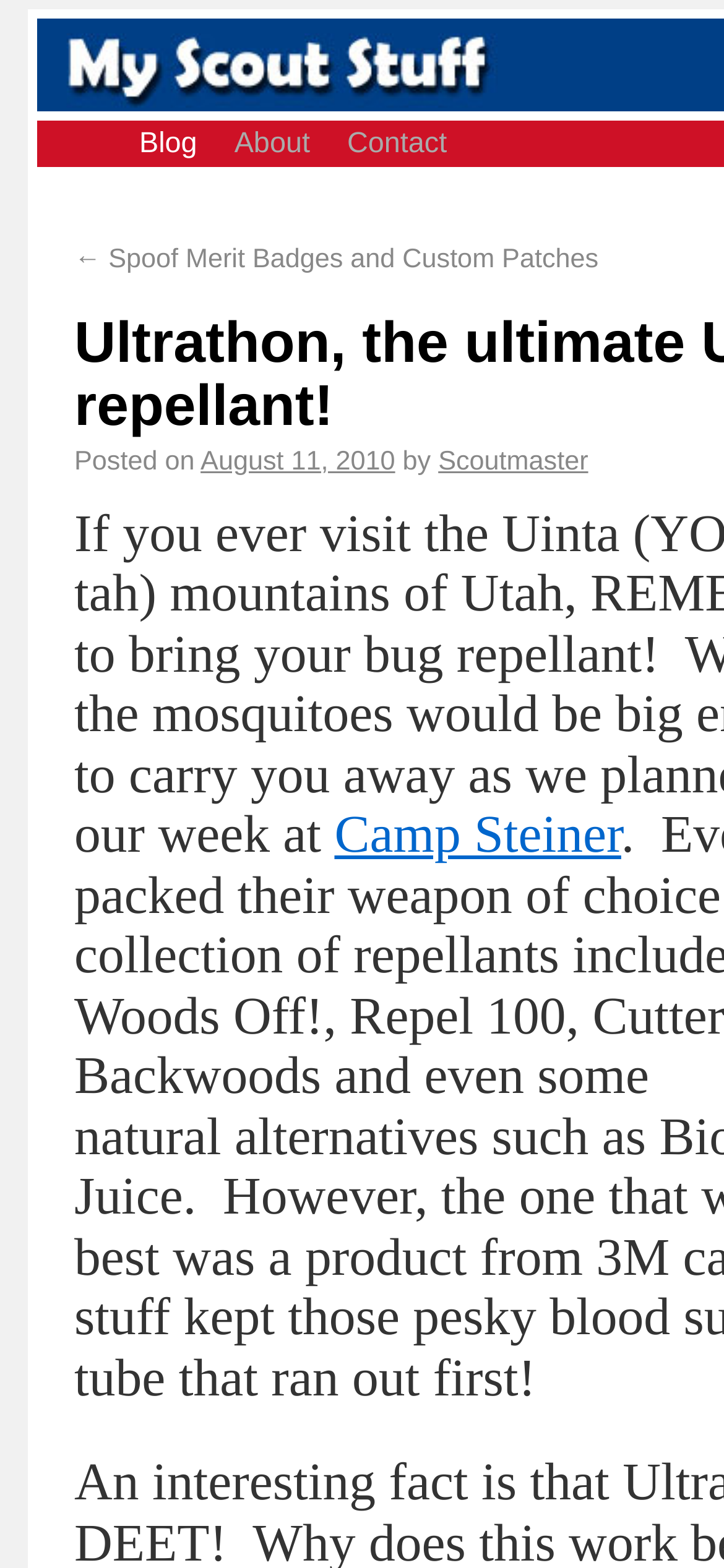Elaborate on the information and visuals displayed on the webpage.

The webpage appears to be a blog post about Ultrathon, a mosquito repellant, on a website called My Scout Stuff. At the top of the page, there is a navigation menu with three links: "Blog", "About", and "Contact", positioned horizontally next to each other. 

Below the navigation menu, there is a link to a previous blog post, "Spoof Merit Badges and Custom Patches", which is aligned to the left side of the page. To the right of this link, there is a section with the post's metadata, including the text "Posted on", followed by the date "August 11, 2010", and then the author's name, "Scoutmaster". 

Further down the page, there is a prominent link to "Camp Steiner", which is centered and takes up a significant amount of horizontal space. The content of the blog post itself is not immediately apparent, but it likely discusses Ultrathon and its relation to scouting activities.